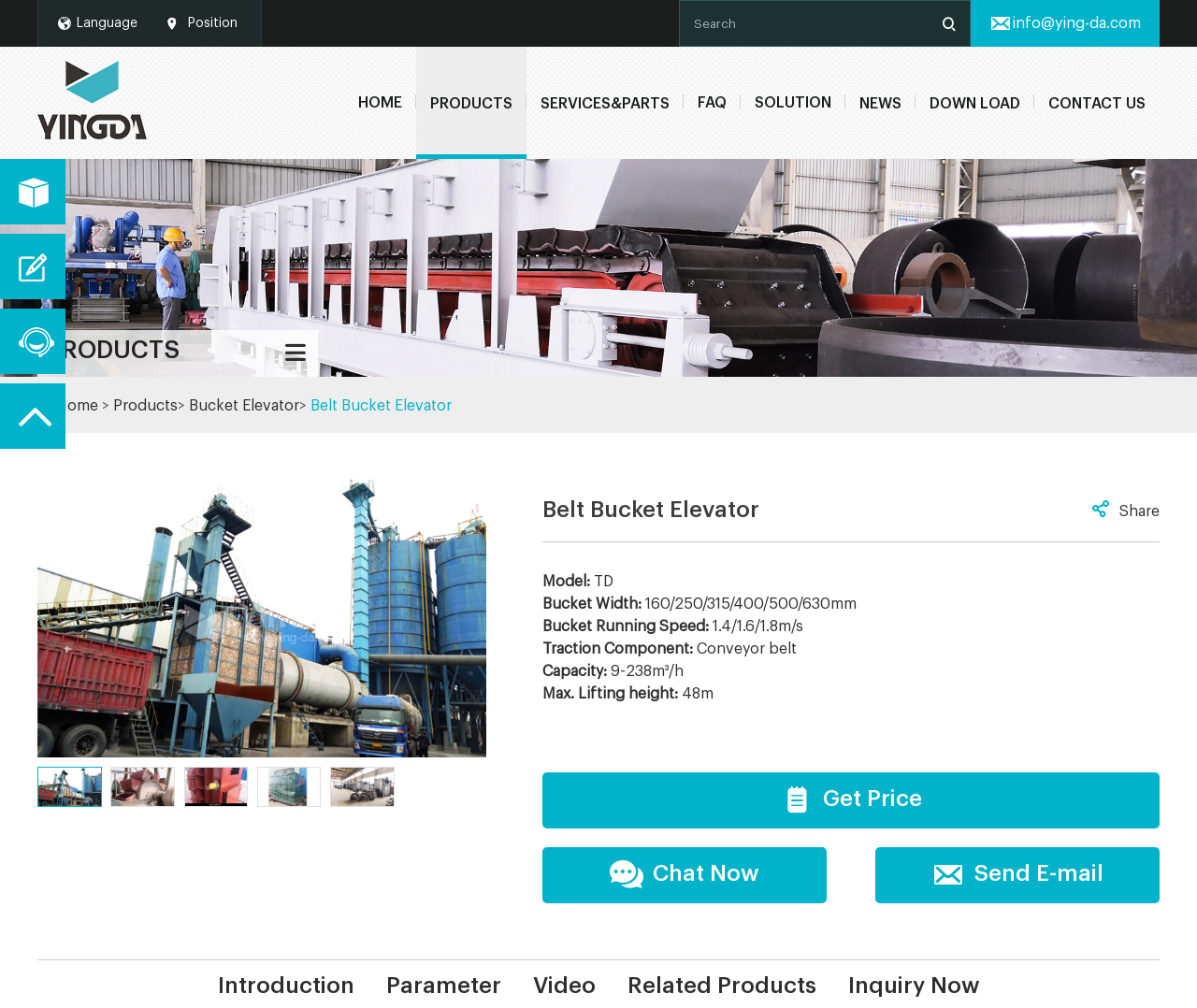Locate the bounding box coordinates of the element that should be clicked to execute the following instruction: "View Bucket Elevator introduction".

[0.17, 0.967, 0.307, 0.989]